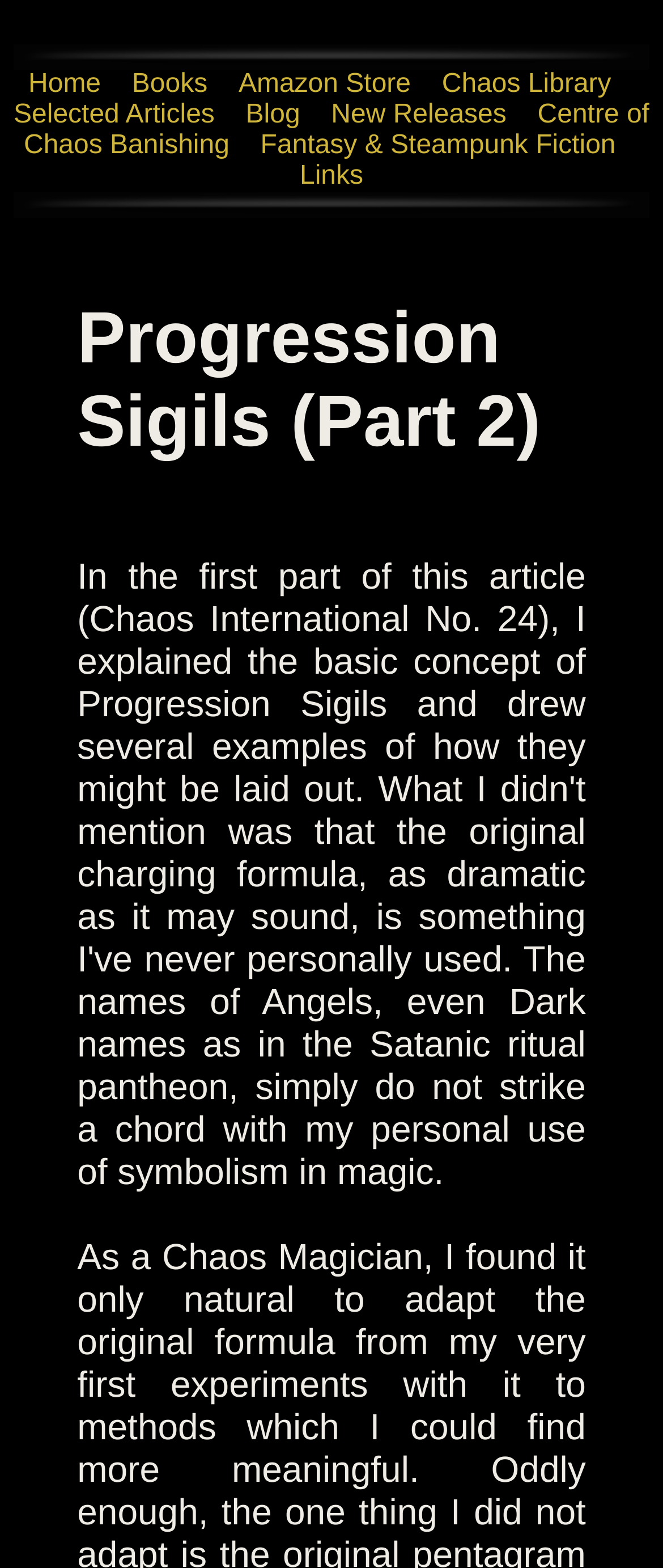Please determine the bounding box coordinates of the element to click in order to execute the following instruction: "Call the phone number". The coordinates should be four float numbers between 0 and 1, specified as [left, top, right, bottom].

None